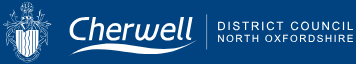Convey a rich and detailed description of the image.

The image features the logo of the Cherwell District Council, prominently displayed against a blue background. The logo incorporates a stylized shield design on the left, symbolizing local governance, and is accompanied by the text "Cherwell" in bold, white letters, followed by "DISTRICT COUNCIL" and "NORTH OXFORDSHIRE" in smaller white letters. This emblem represents the authority and function of the council, serving as a visual identifier for the local government in the North Oxfordshire region.